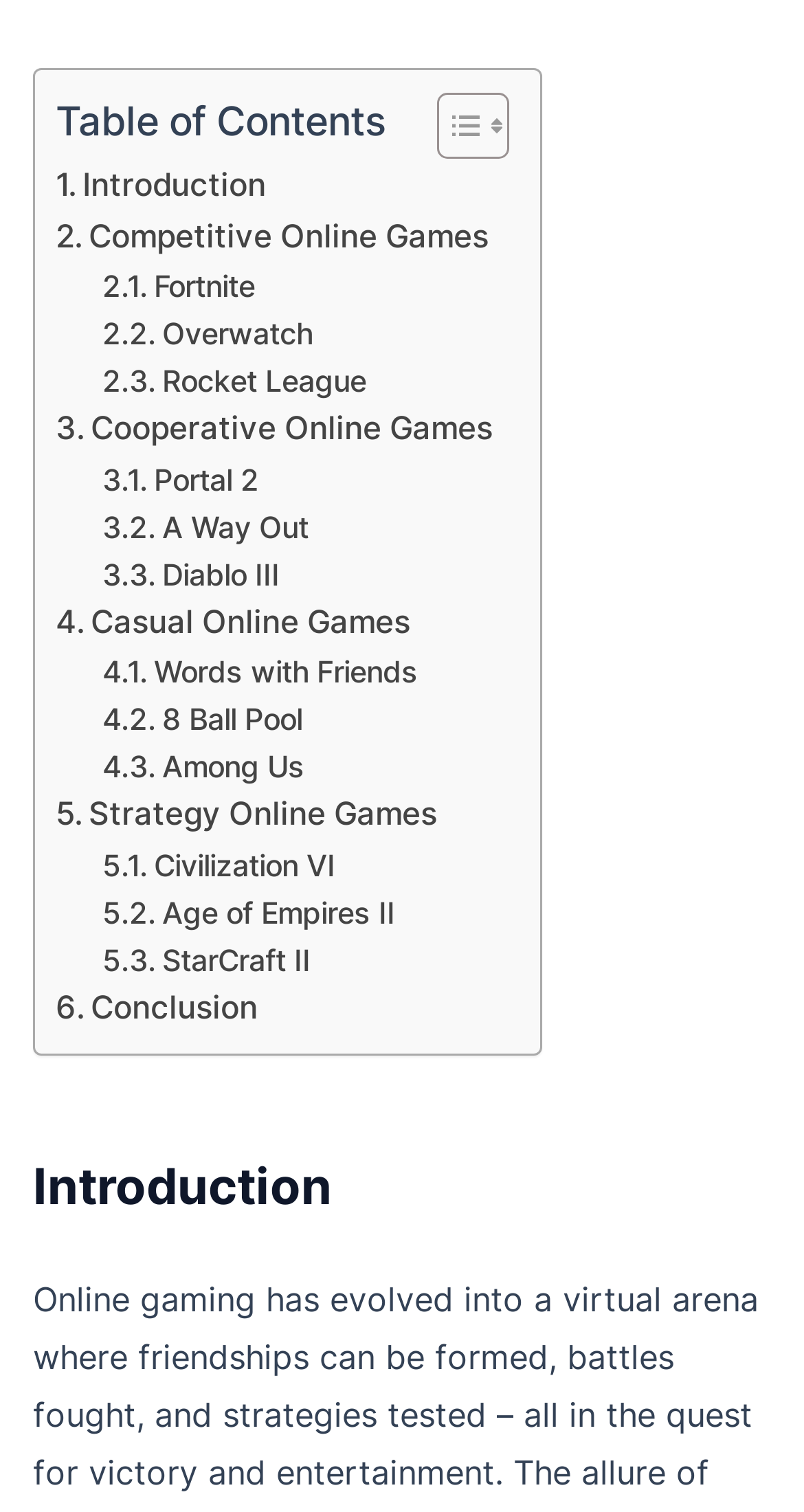Provide the bounding box coordinates, formatted as (top-left x, top-left y, bottom-right x, bottom-right y), with all values being floating point numbers between 0 and 1. Identify the bounding box of the UI element that matches the description: Diablo III

[0.128, 0.364, 0.348, 0.395]